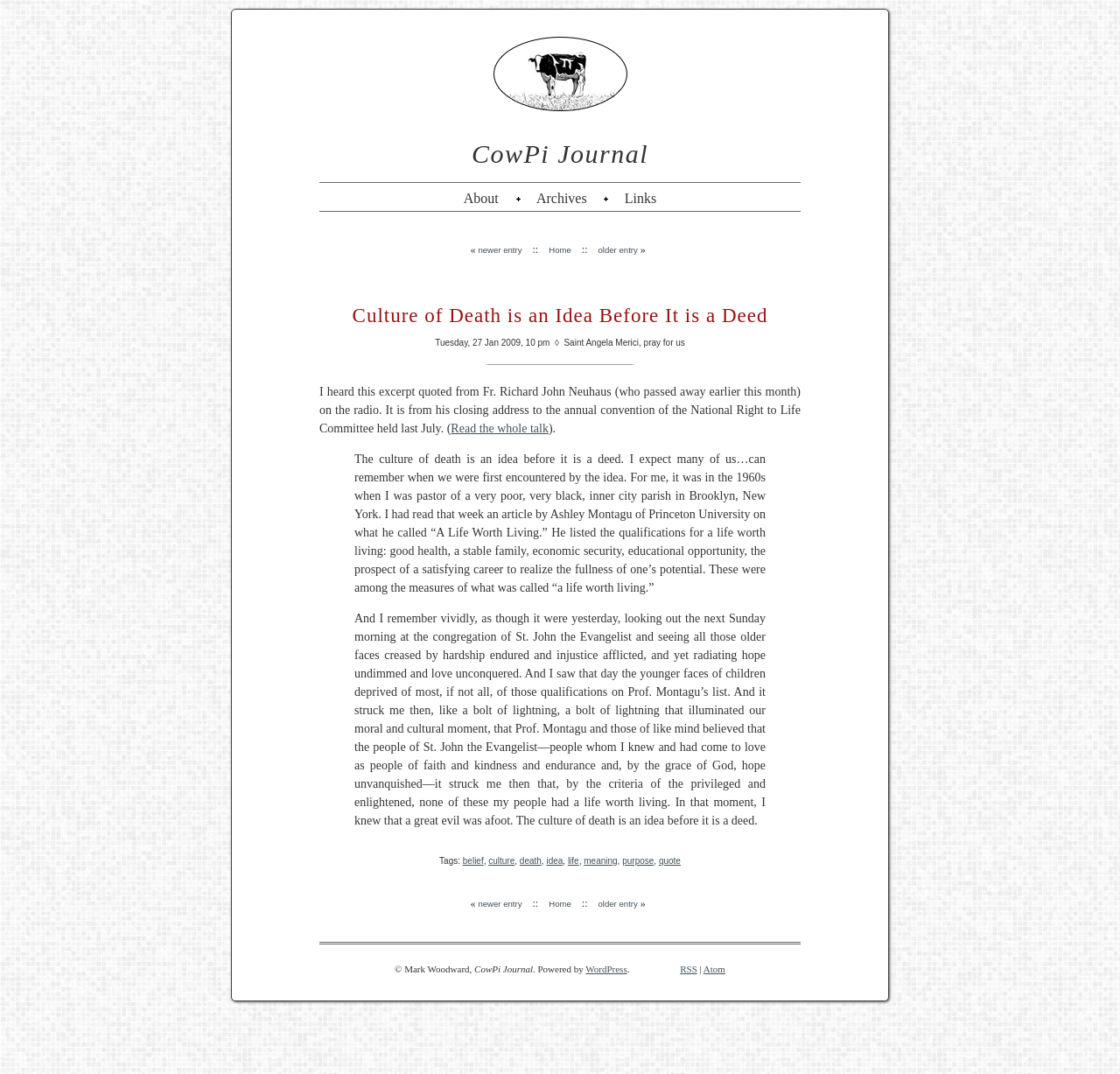Kindly determine the bounding box coordinates of the area that needs to be clicked to fulfill this instruction: "view newer entry".

[0.427, 0.228, 0.466, 0.237]